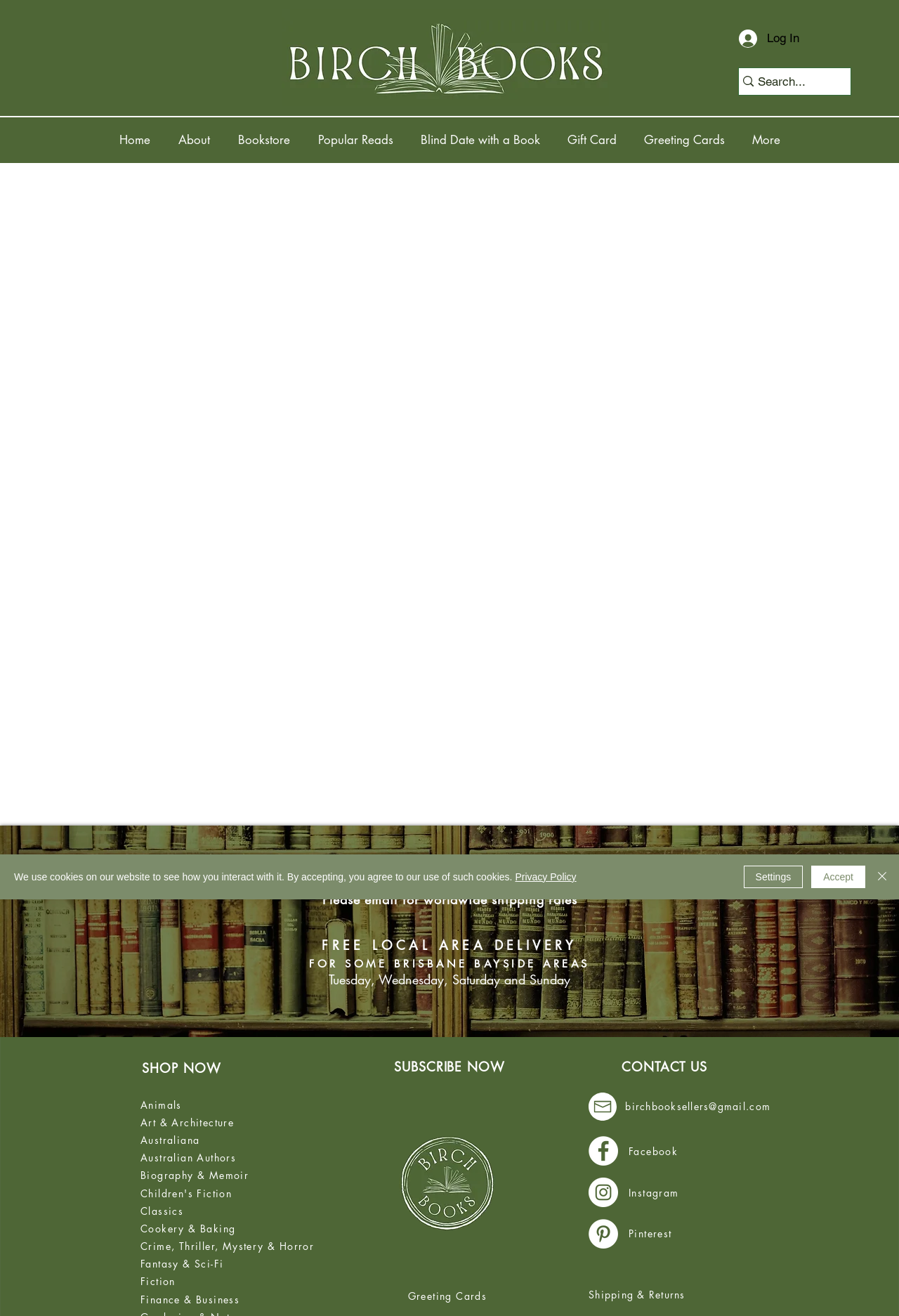Please identify the bounding box coordinates of the region to click in order to complete the given instruction: "View the abstract of the article". The coordinates should be four float numbers between 0 and 1, i.e., [left, top, right, bottom].

None